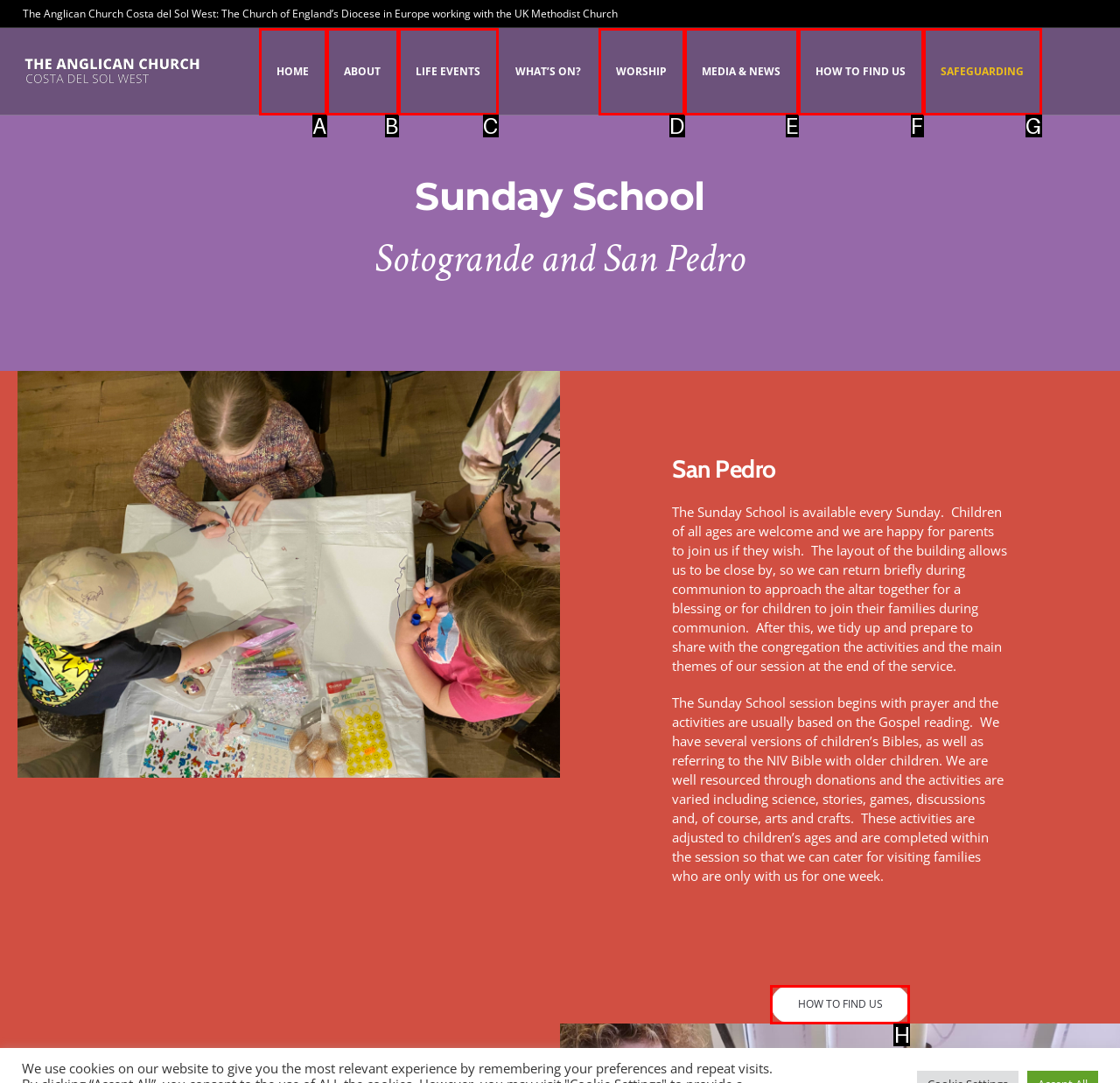Select the HTML element that matches the description: Contact Us. Provide the letter of the chosen option as your answer.

None